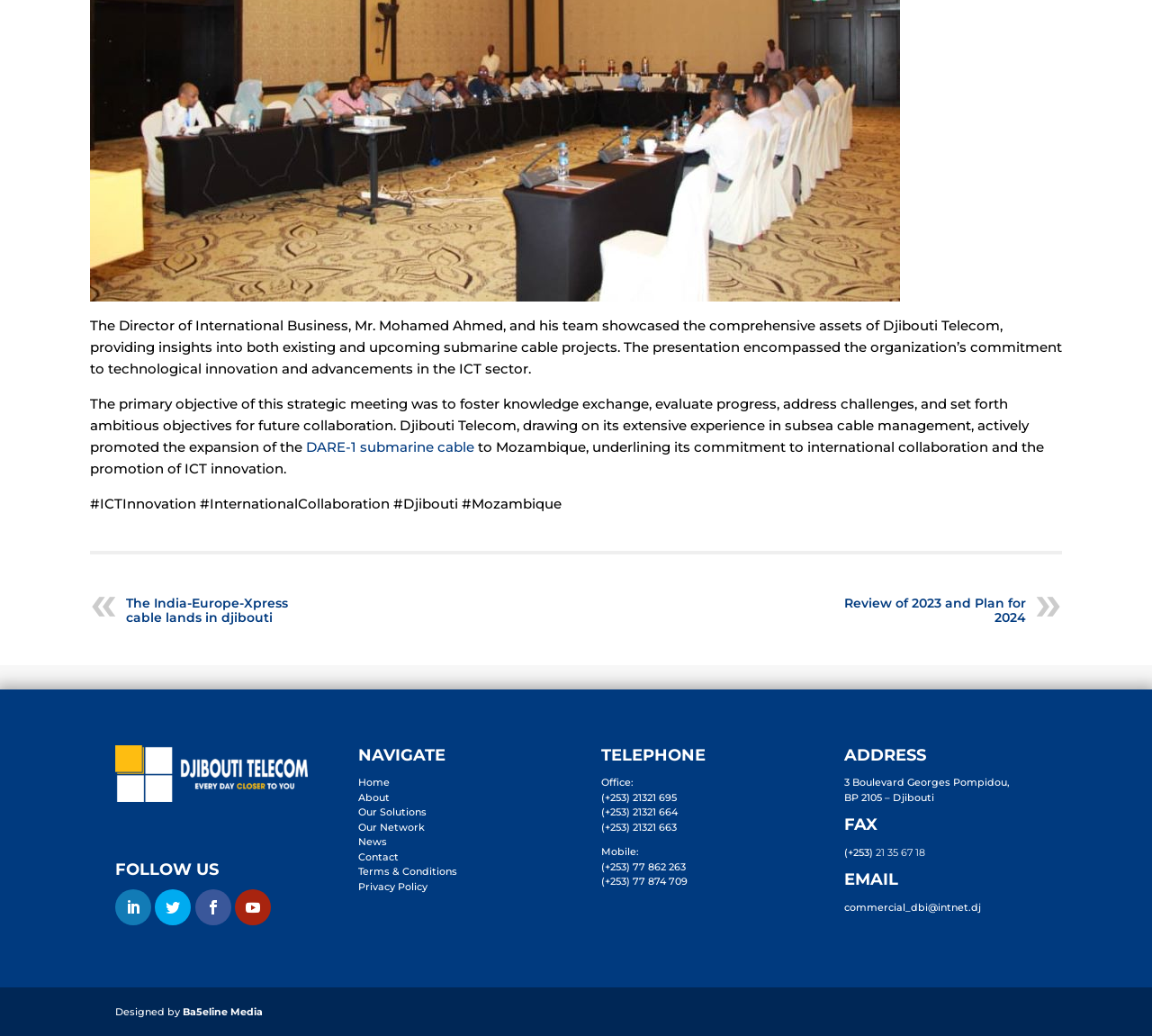What is the address of the company?
Offer a detailed and full explanation in response to the question.

The address of the company can be found in the 'ADDRESS' section, which provides the full address of the company, including the street name, building number, and postal code.